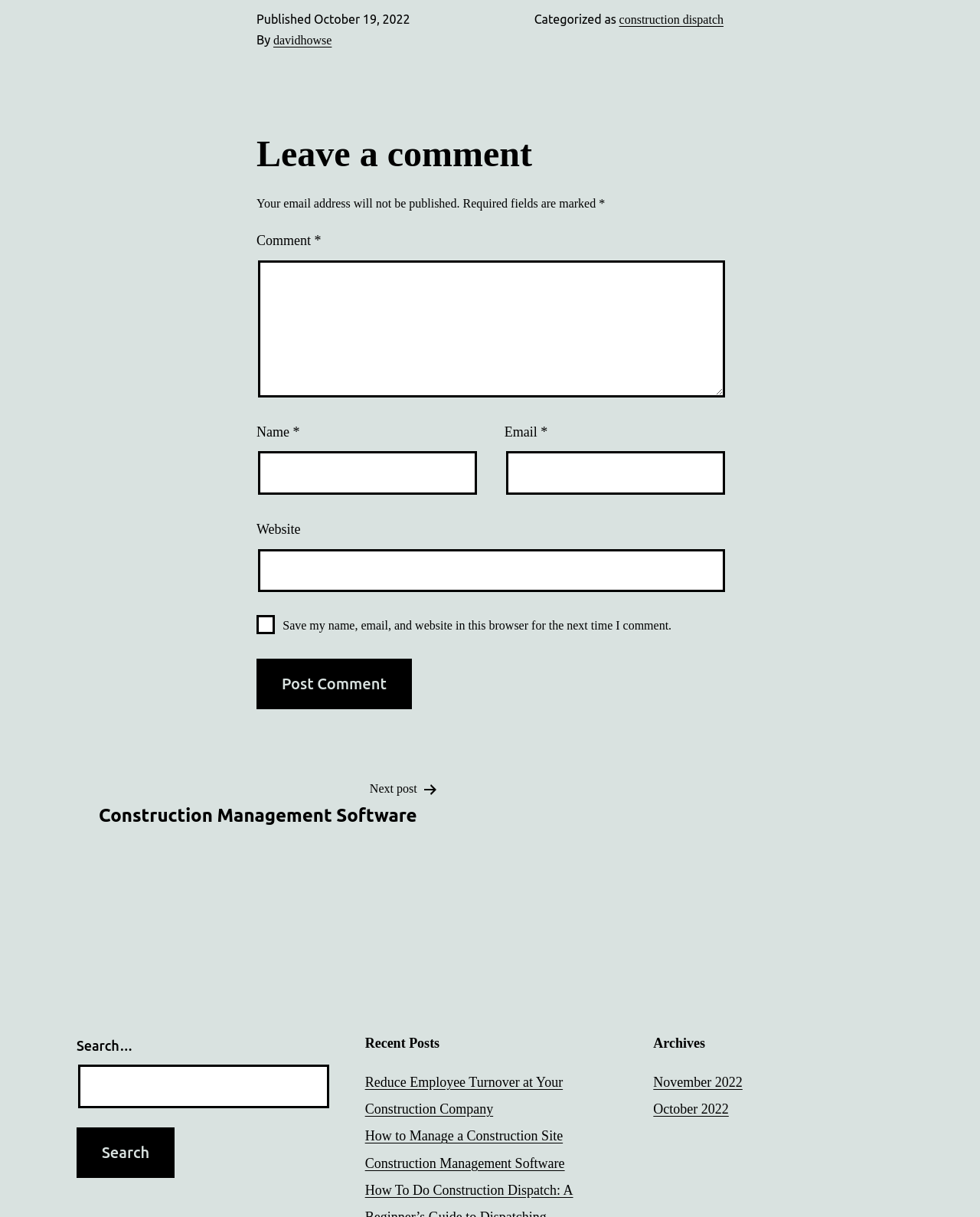Identify the bounding box coordinates for the element you need to click to achieve the following task: "View recent posts". The coordinates must be four float values ranging from 0 to 1, formatted as [left, top, right, bottom].

[0.372, 0.883, 0.574, 0.918]